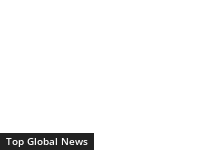Describe the important features and context of the image with as much detail as possible.

The image features a section titled "Top Global News," likely highlighting significant educational developments and accomplishments from around the world. This section aims to engage readers with updates that might affect global education and convey important information to a wide audience. The concise design suggests a focus on accessibility and clarity, inviting viewers to explore various articles related to education. Next to this header, there is a visual element that potentially represents an article or news item linked to this theme.